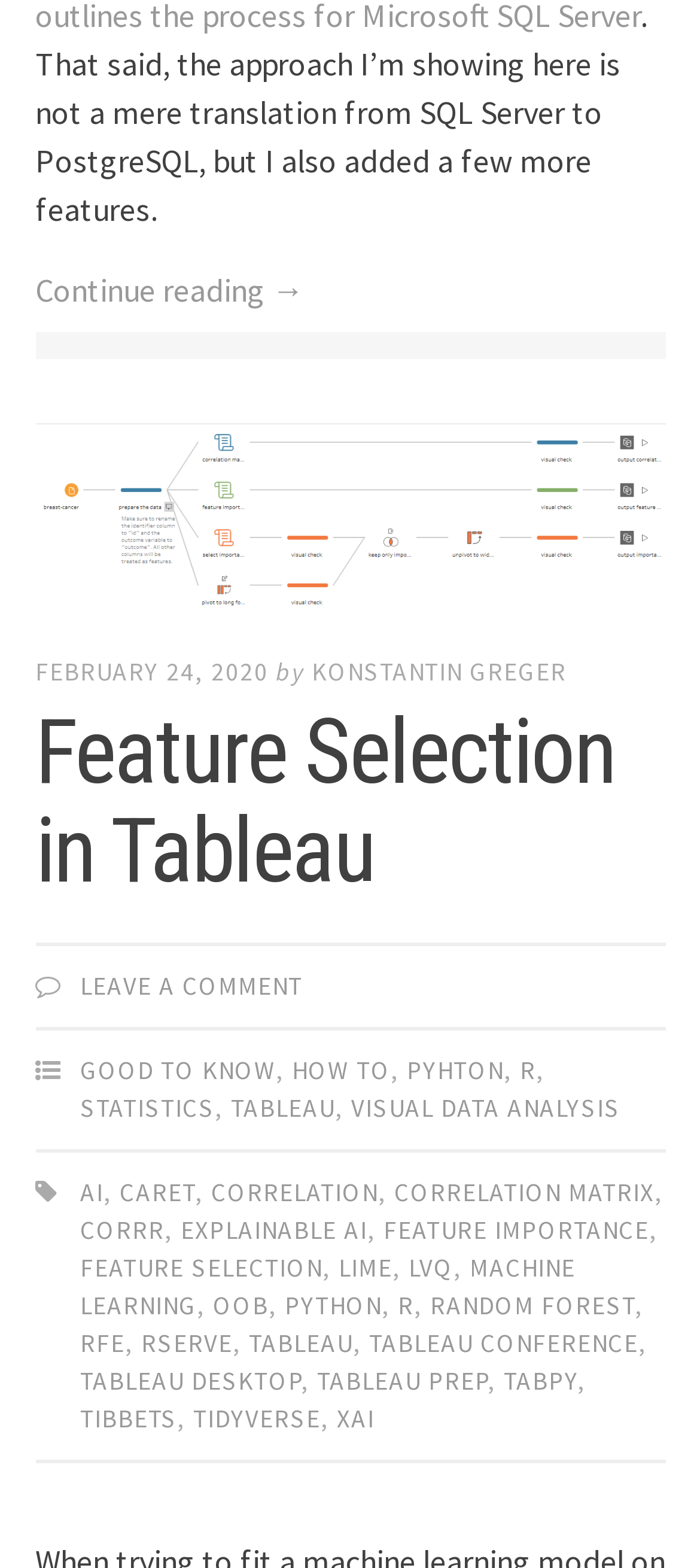Answer the question in one word or a short phrase:
What is the first tag in the list of tags?

GOOD TO KNOW